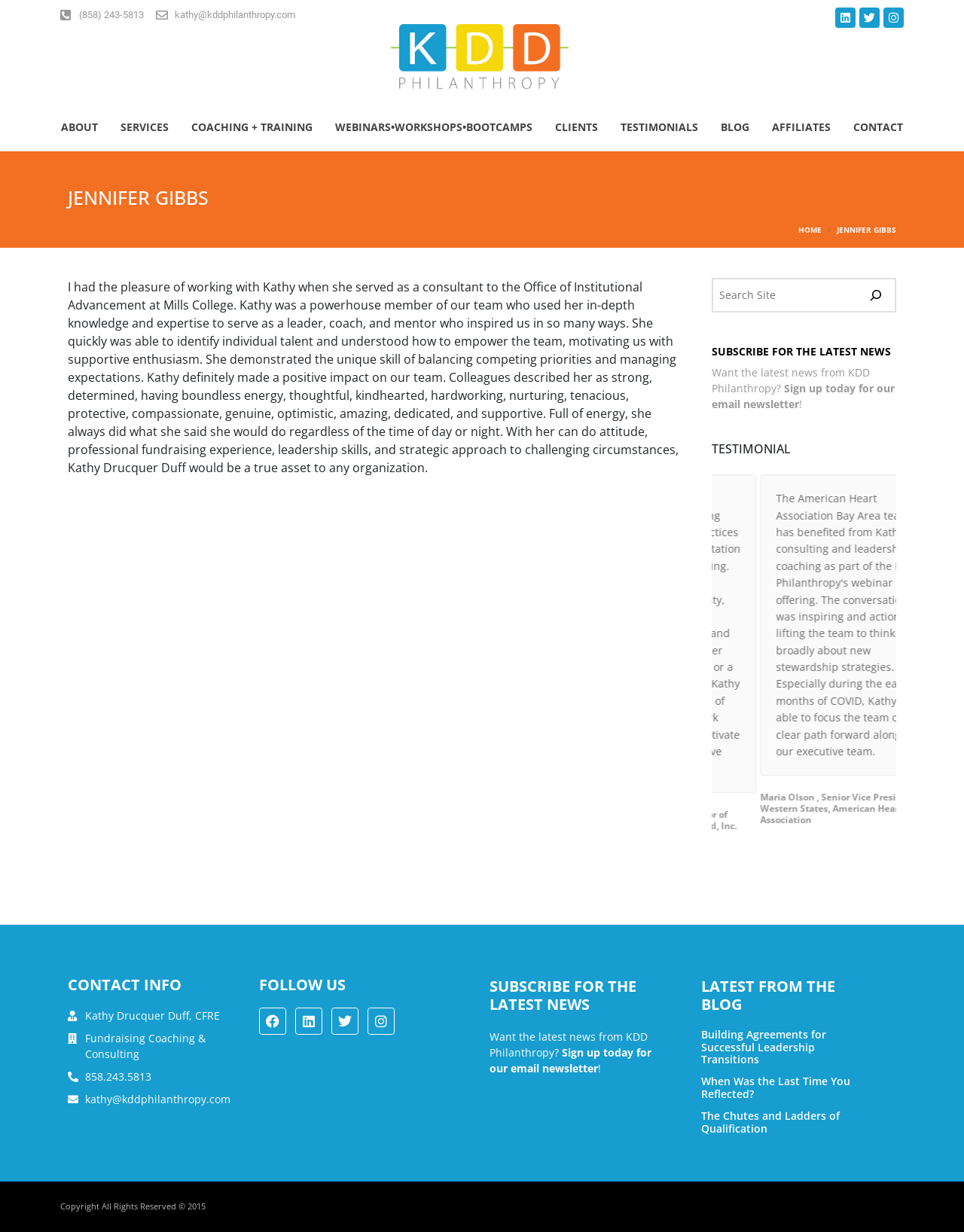Please identify the bounding box coordinates of the clickable region that I should interact with to perform the following instruction: "Search for something". The coordinates should be expressed as four float numbers between 0 and 1, i.e., [left, top, right, bottom].

[0.743, 0.229, 0.885, 0.25]